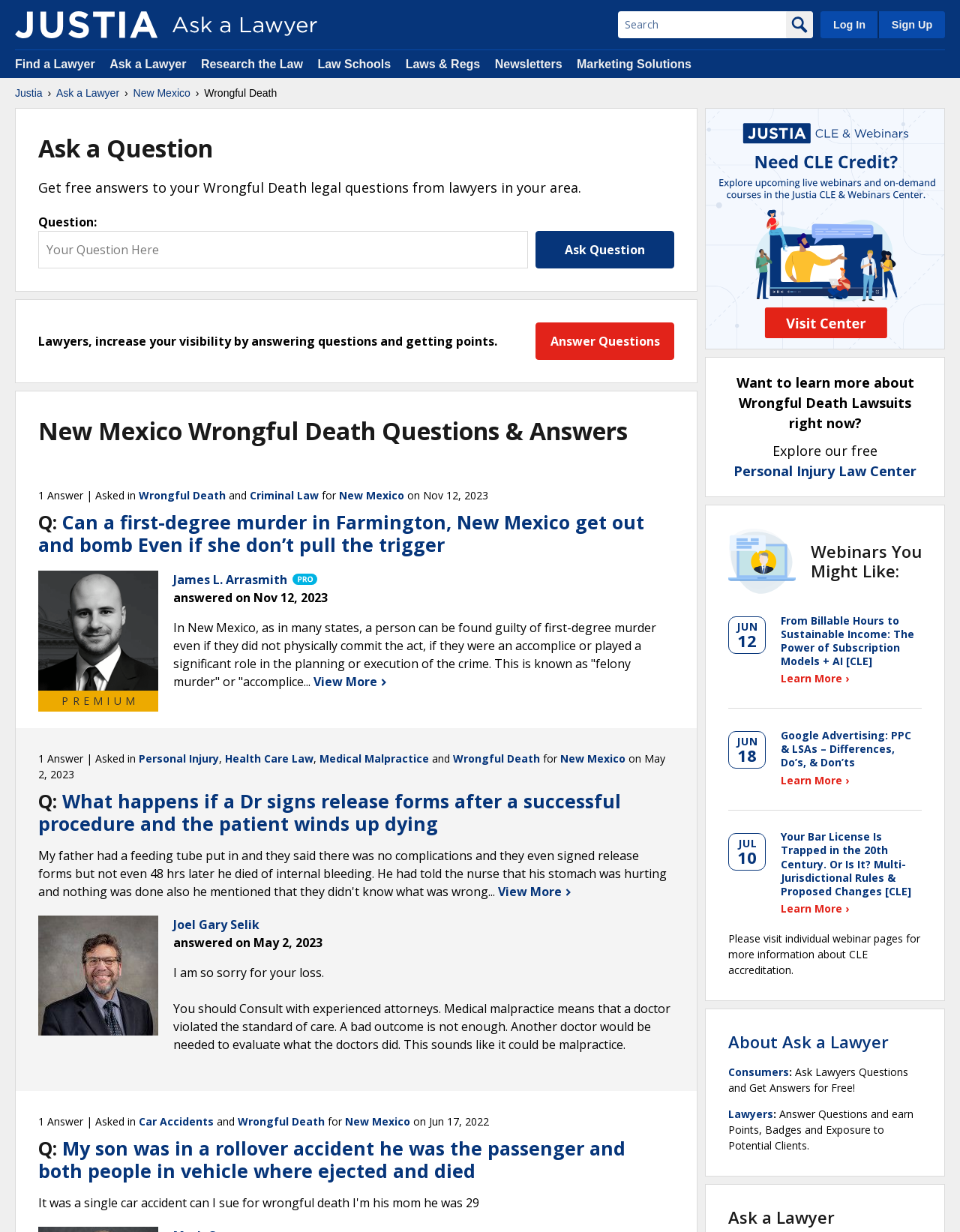Identify the coordinates of the bounding box for the element described below: "Contact Us". Return the coordinates as four float numbers between 0 and 1: [left, top, right, bottom].

None